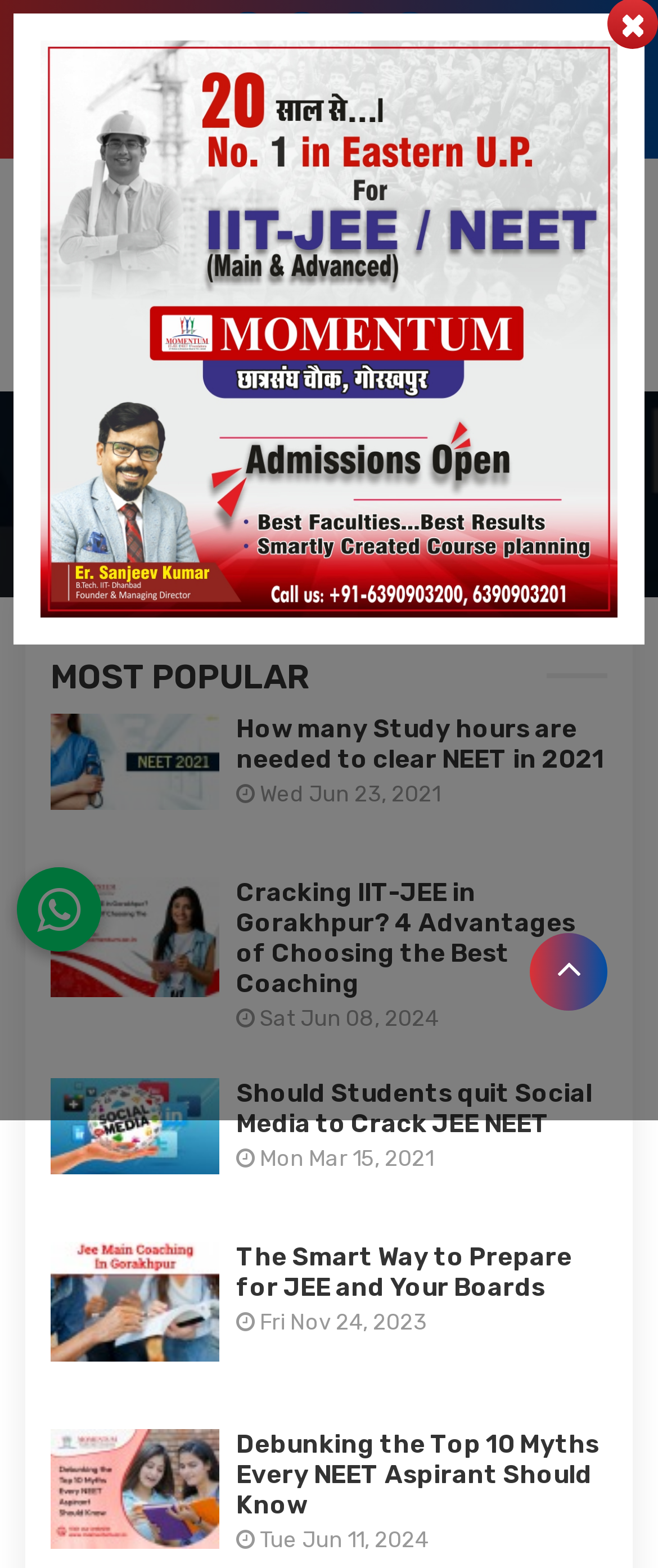Highlight the bounding box coordinates of the element that should be clicked to carry out the following instruction: "go to board page". The coordinates must be given as four float numbers ranging from 0 to 1, i.e., [left, top, right, bottom].

None